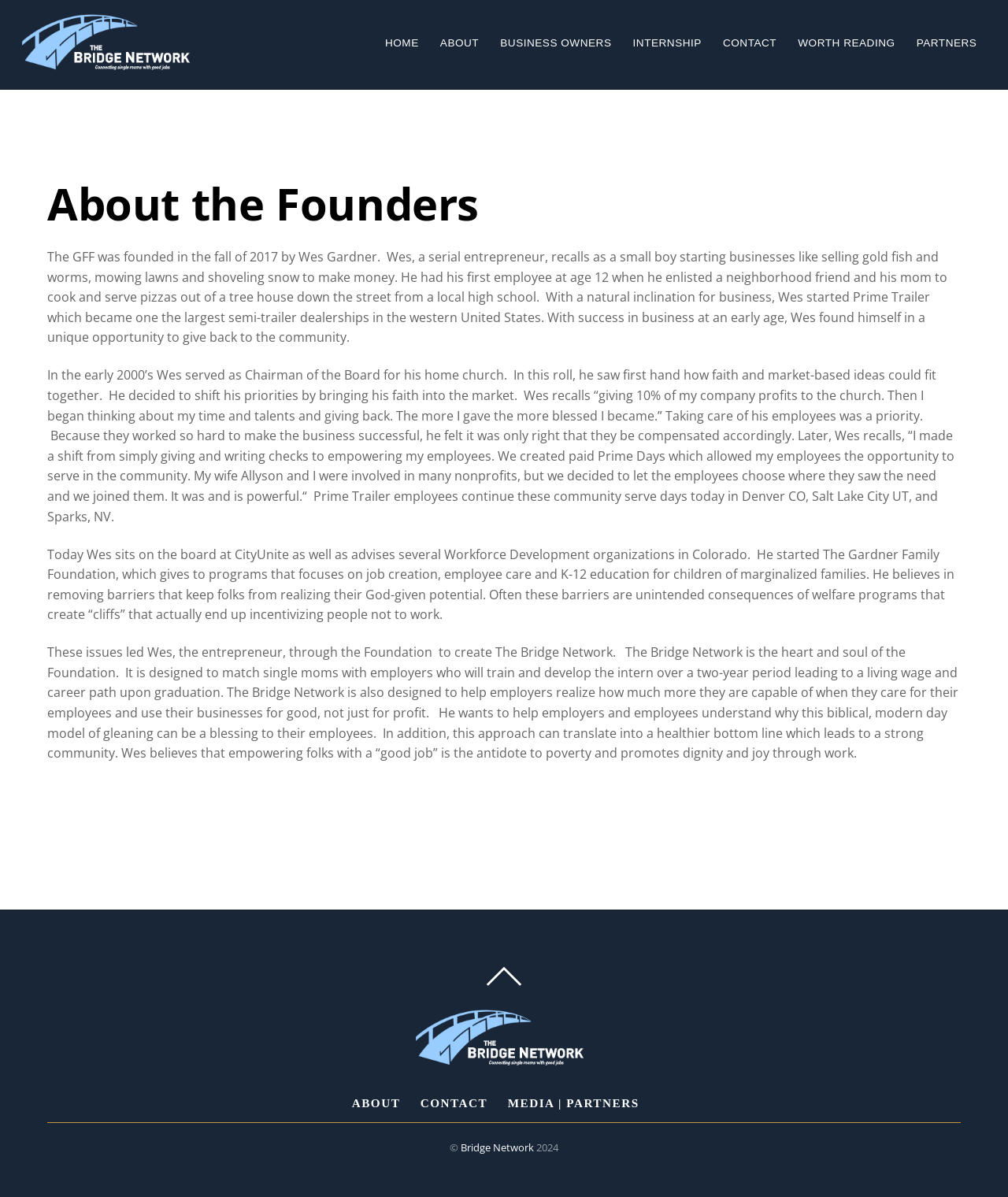Your task is to extract the text of the main heading from the webpage.

About the Founders